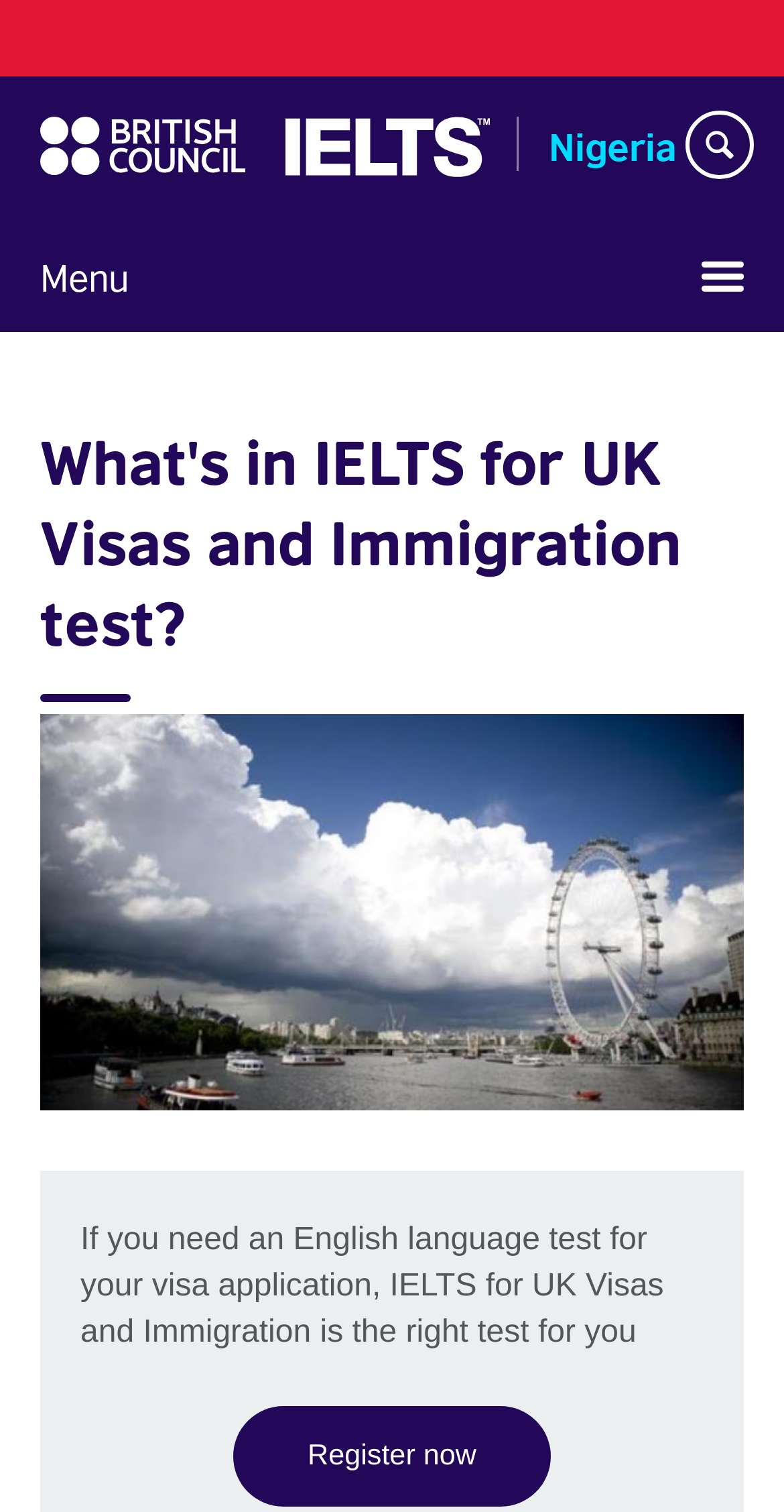From the image, can you give a detailed response to the question below:
What is the purpose of the IELTS test?

I read the text on the webpage and found a sentence stating 'If you need an English language test for your visa application, IELTS for UK Visas and Immigration is the right test for you.' This implies that the purpose of the IELTS test is for visa application.